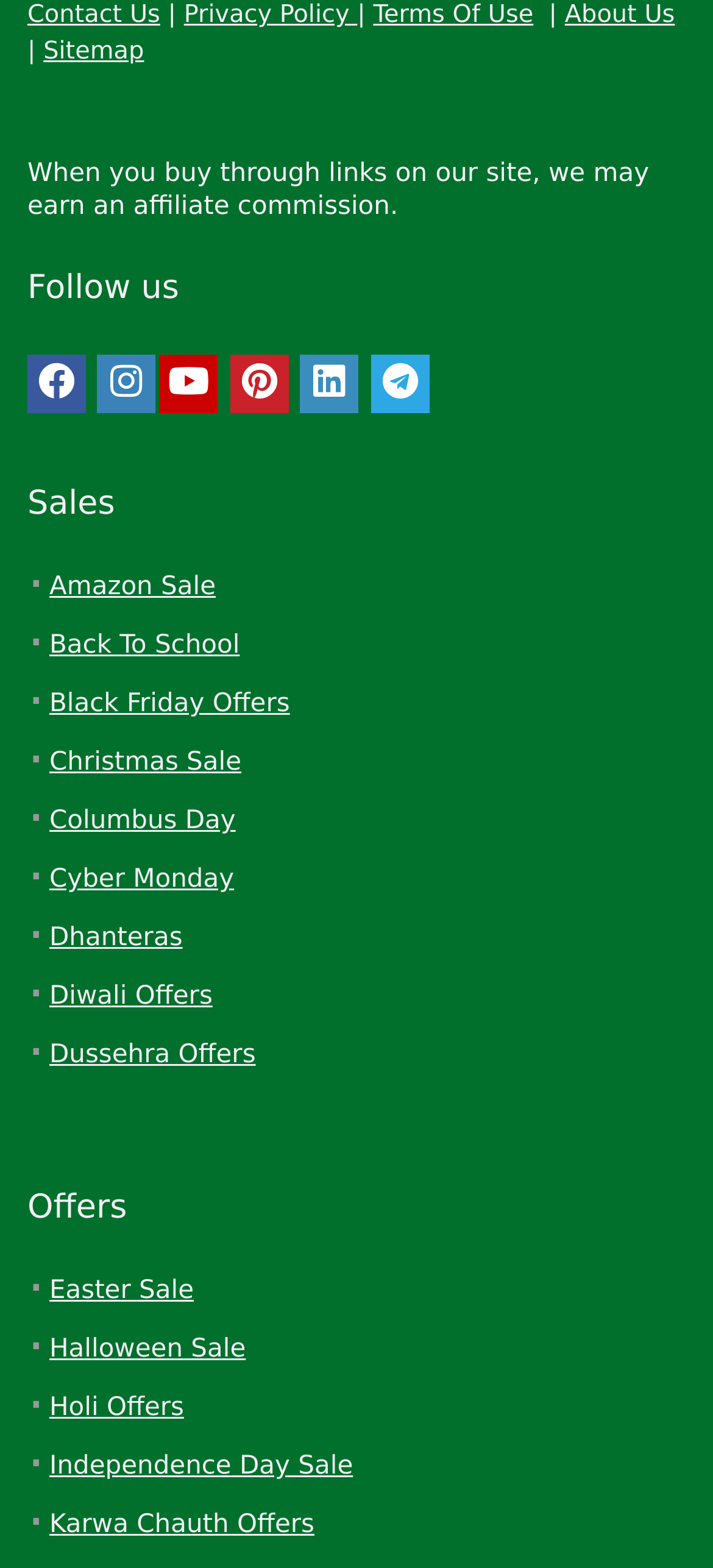Identify the bounding box for the element characterized by the following description: "Terms Of Use".

[0.523, 0.001, 0.748, 0.019]